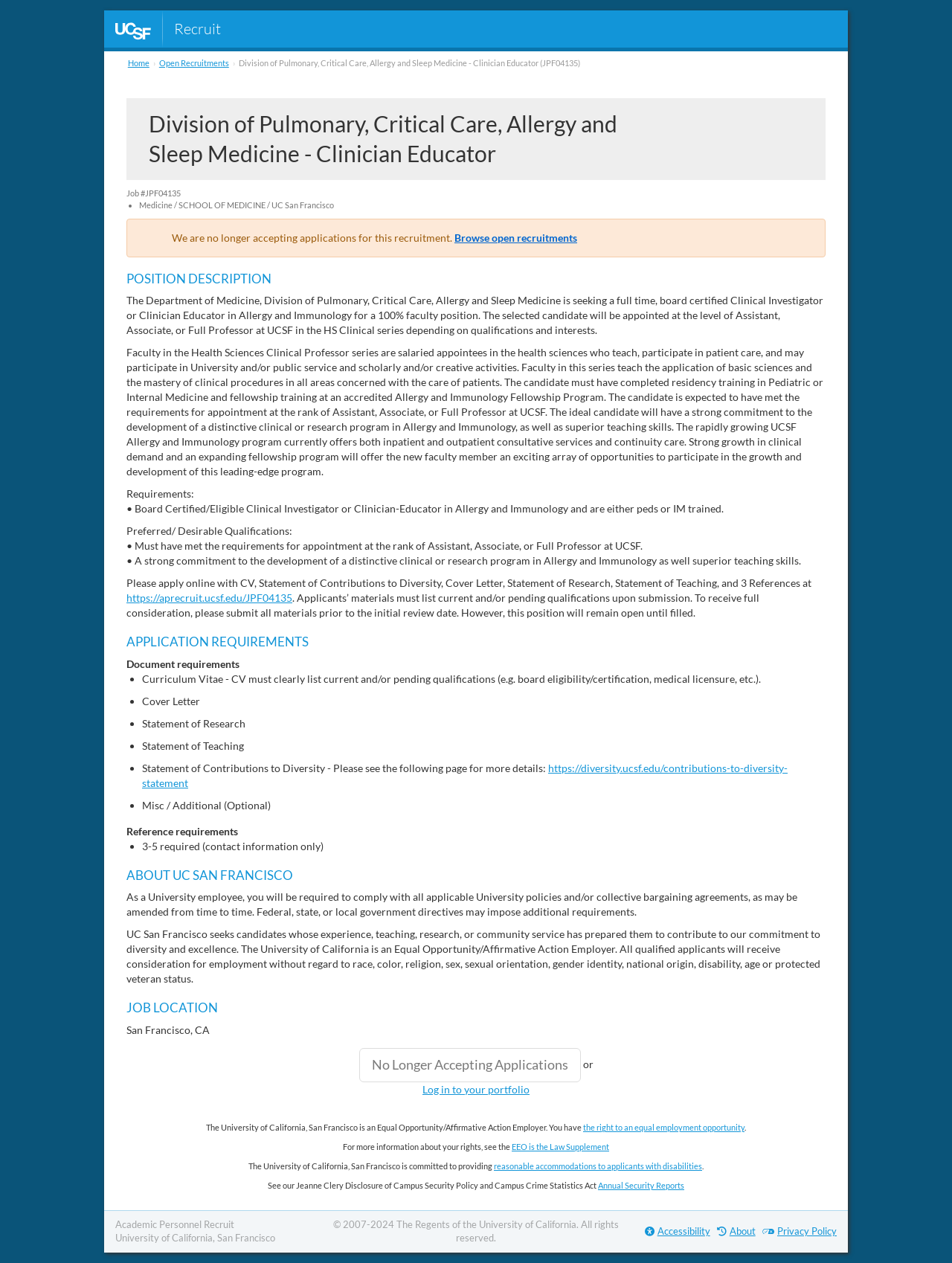Please determine the bounding box coordinates of the element to click on in order to accomplish the following task: "Click AP Recruit Home". Ensure the coordinates are four float numbers ranging from 0 to 1, i.e., [left, top, right, bottom].

[0.121, 0.019, 0.158, 0.029]